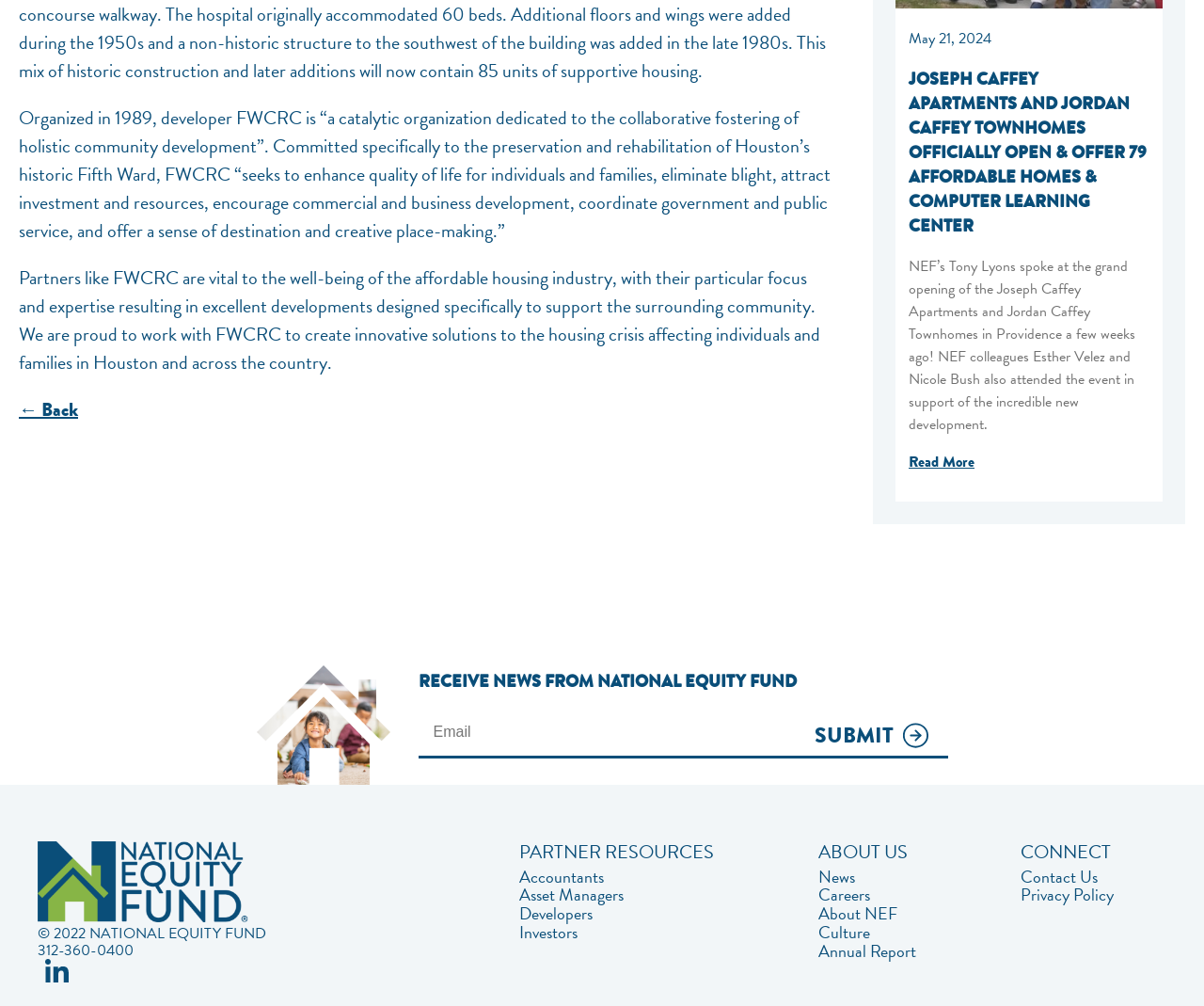Find the bounding box coordinates of the clickable element required to execute the following instruction: "Visit the 'Connector' project page". Provide the coordinates as four float numbers between 0 and 1, i.e., [left, top, right, bottom].

None